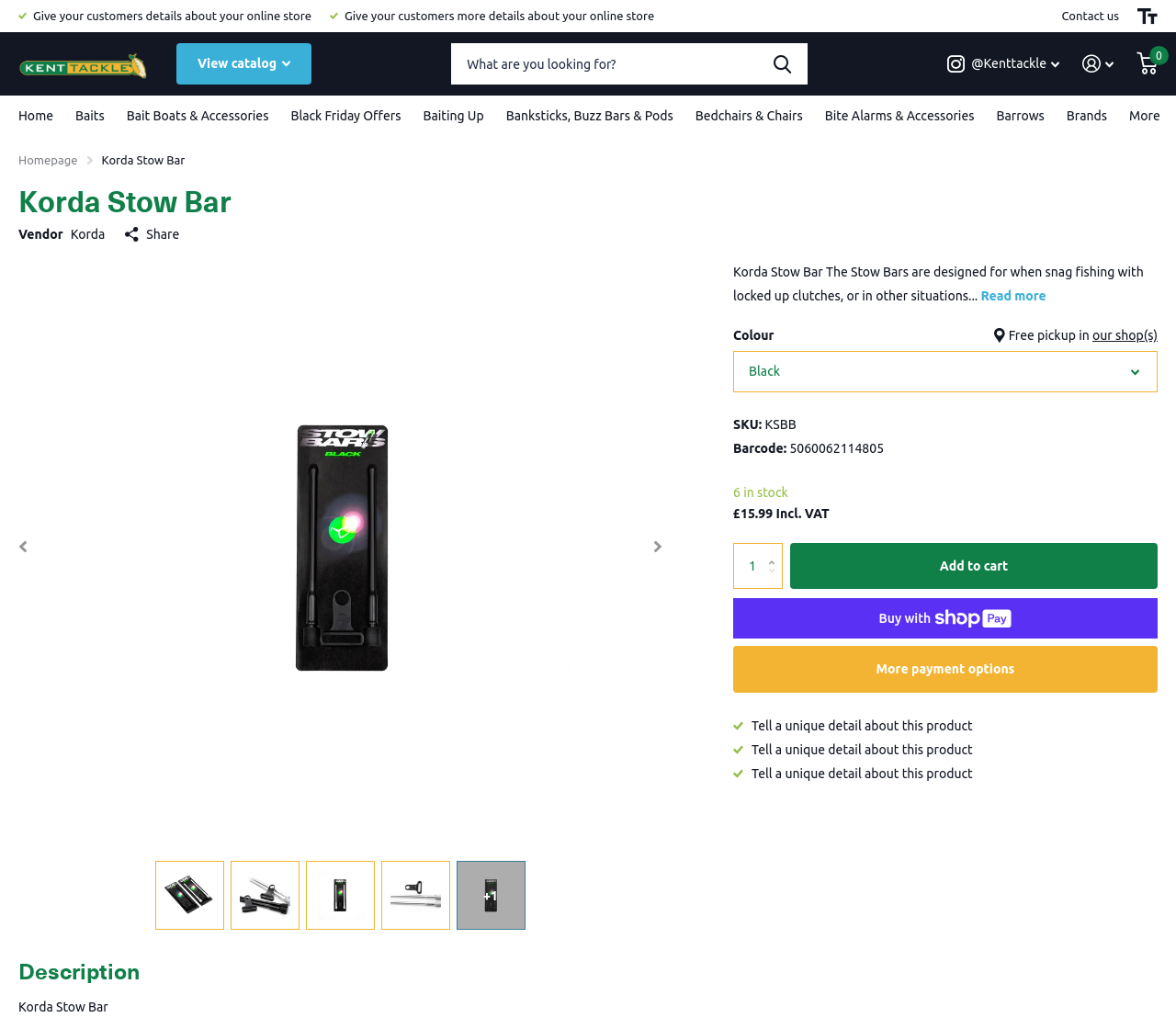What is the minimum quantity that can be added to the cart?
Provide a detailed answer to the question using information from the image.

I found the minimum quantity that can be added to the cart by looking at the spinbutton 'Quantity' which has a minimum value of 0 and an increment button to increase the quantity by 1.